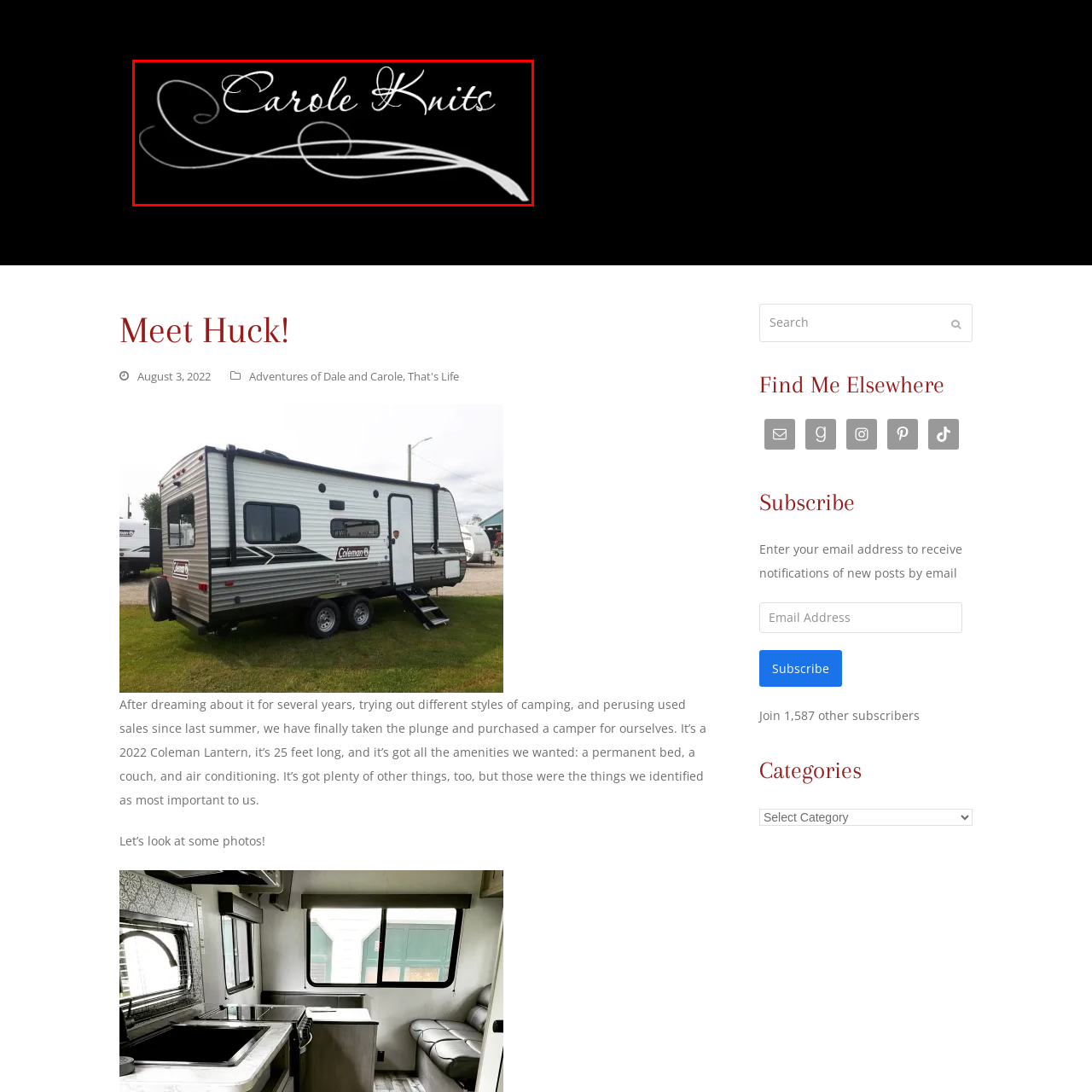Direct your attention to the area enclosed by the green rectangle and deliver a comprehensive answer to the subsequent question, using the image as your reference: 
What is the theme of the blog?

The theme of the blog is related to knitting and crafts, as mentioned in the caption, which is reflected in the design of the logo and its aesthetic.